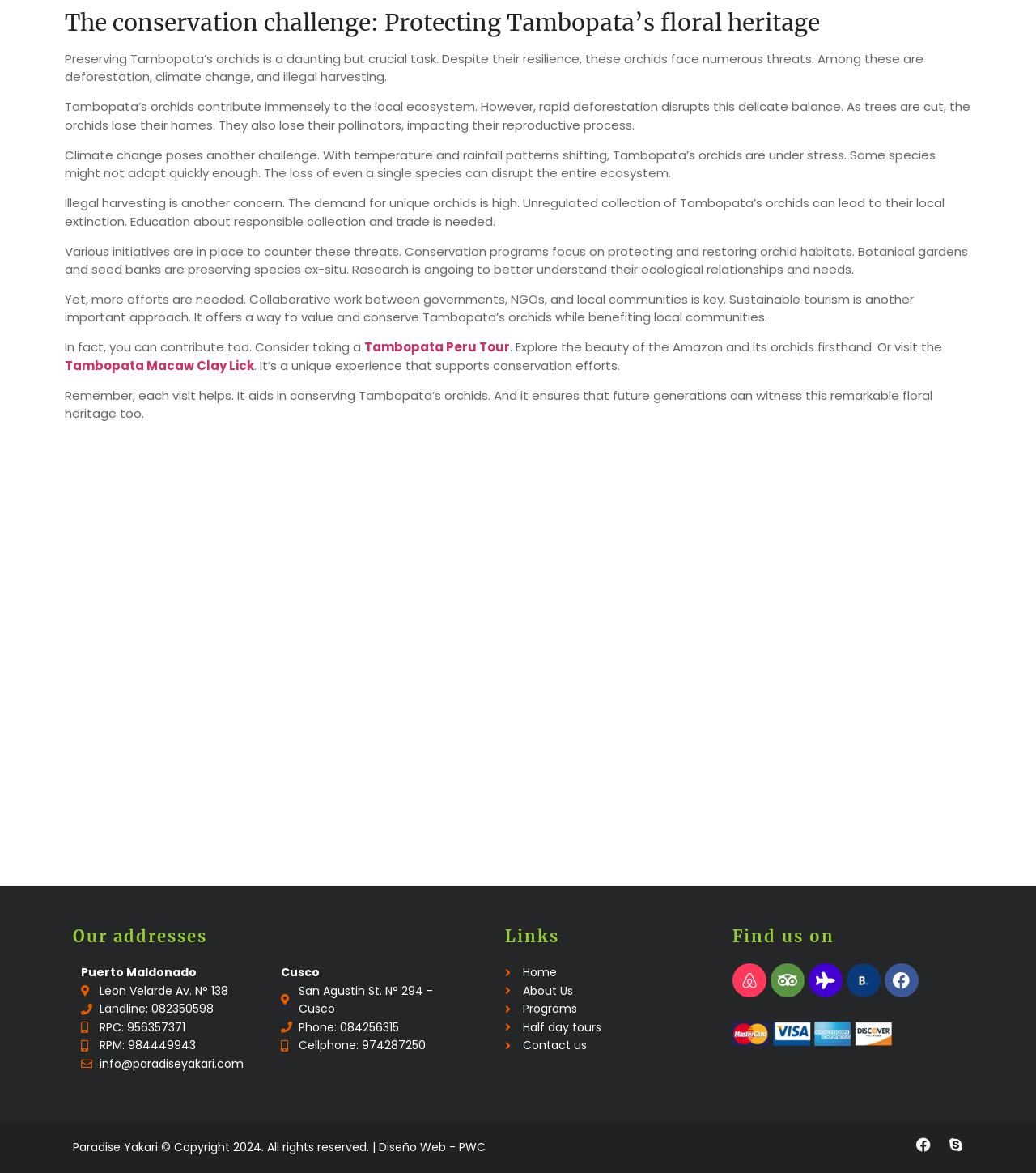Where is Paradise Yakari located?
Answer the question with a single word or phrase by looking at the picture.

Puerto Maldonado and Cusco